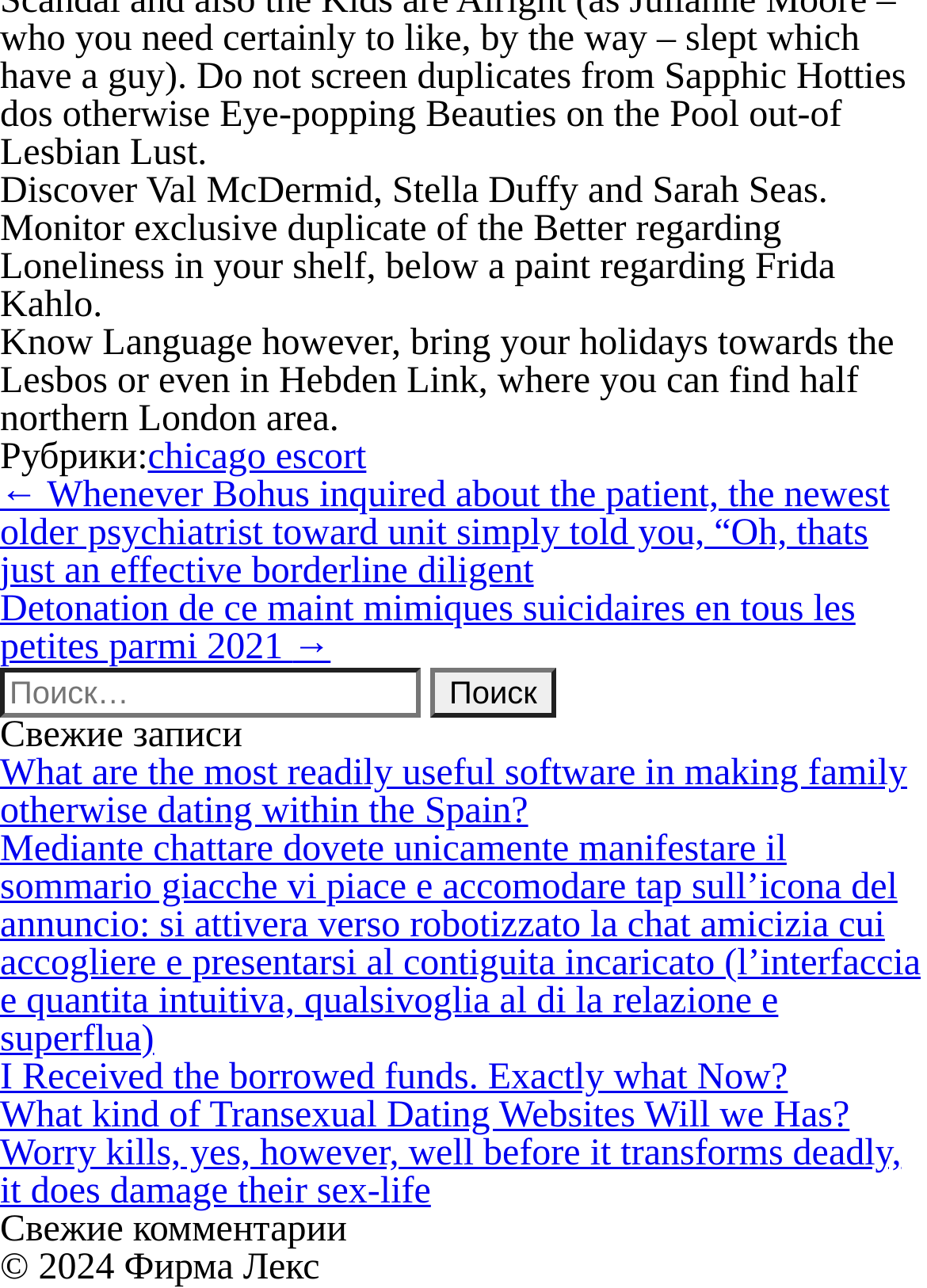Please answer the following question using a single word or phrase: 
How many links are there in the 'Свежие записи' section?

5